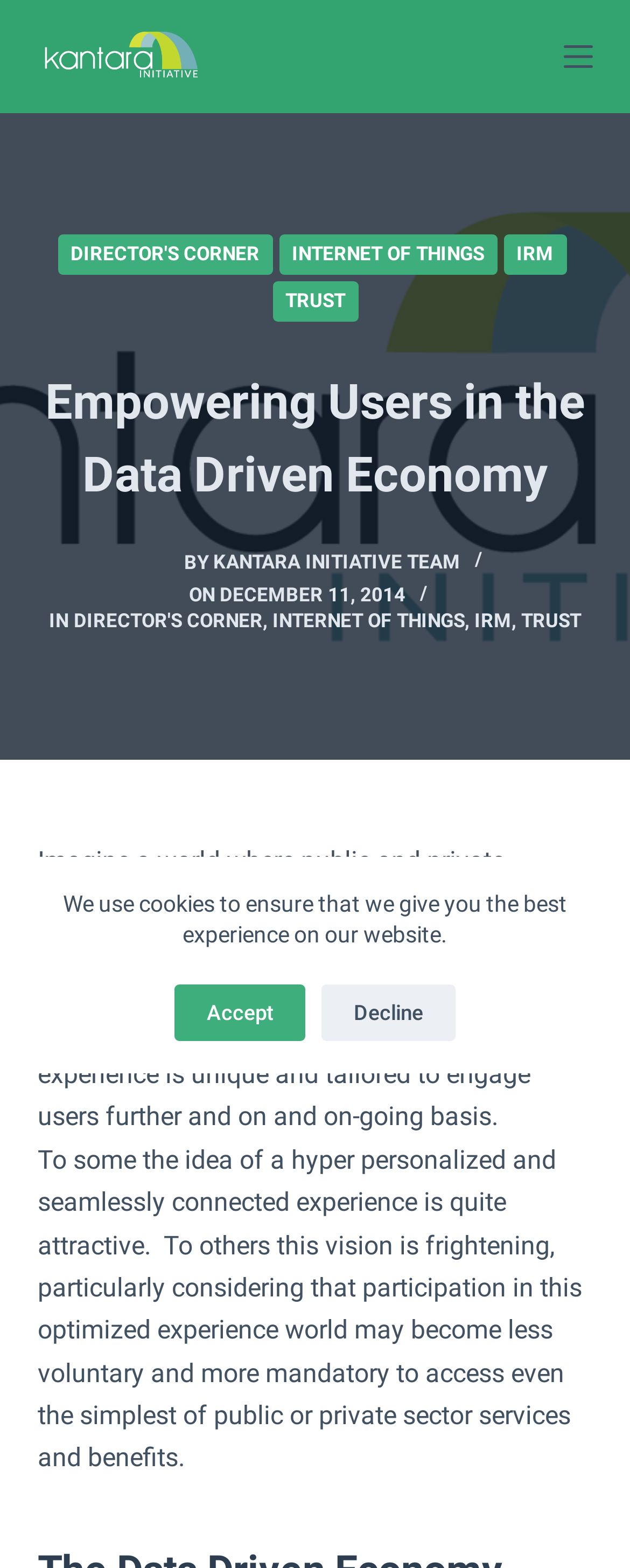Please find the bounding box coordinates of the element's region to be clicked to carry out this instruction: "Read 'Empowering Users in the Data Driven Economy'".

[0.06, 0.233, 0.94, 0.326]